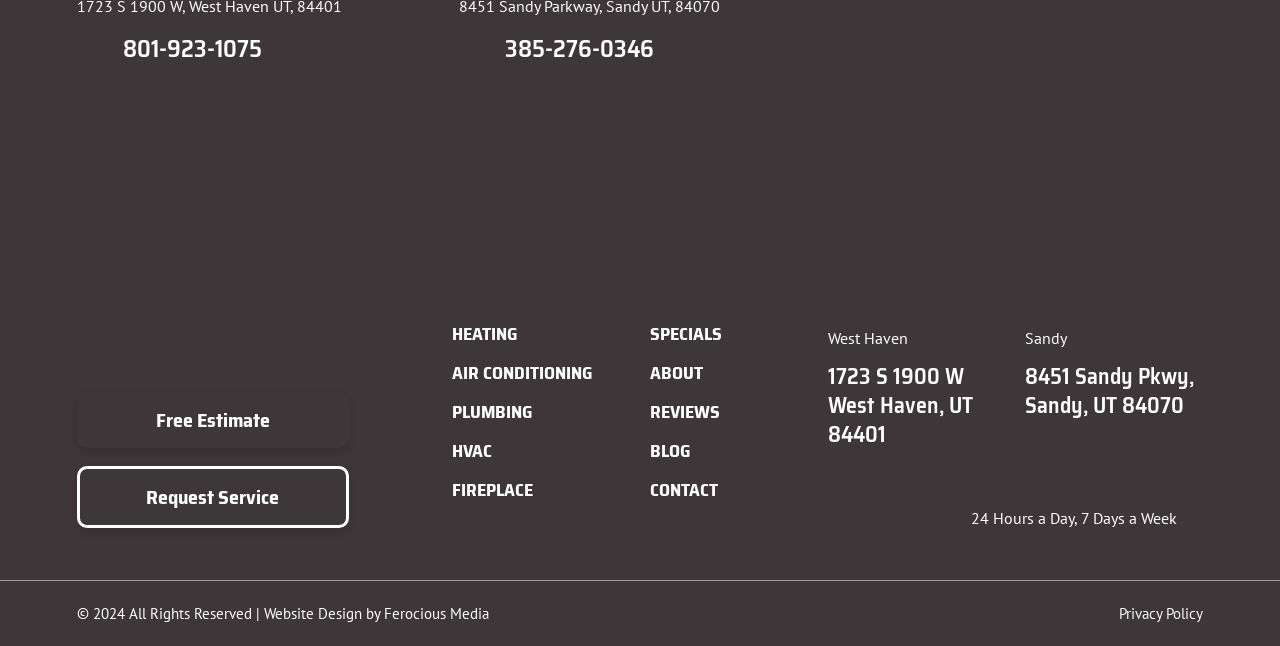Who designed the website?
Identify the answer in the screenshot and reply with a single word or phrase.

Ferocious Media